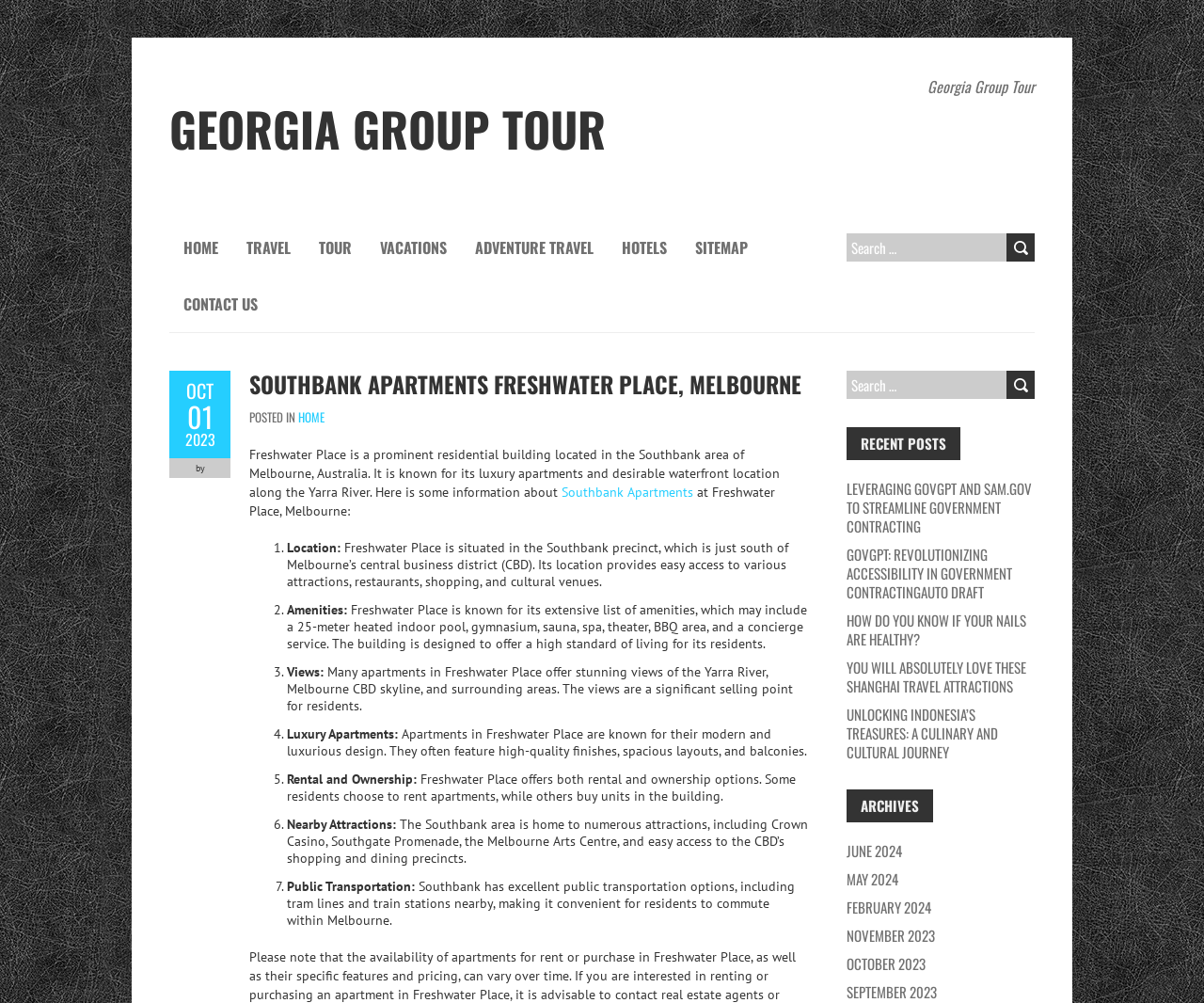Observe the image and answer the following question in detail: How many amenities are mentioned in the webpage?

The webpage lists 7 amenities of Freshwater Place, including a 25-meter heated indoor pool, gymnasium, sauna, spa, theater, BBQ area, and a concierge service. These amenities are mentioned as part of the building's features.